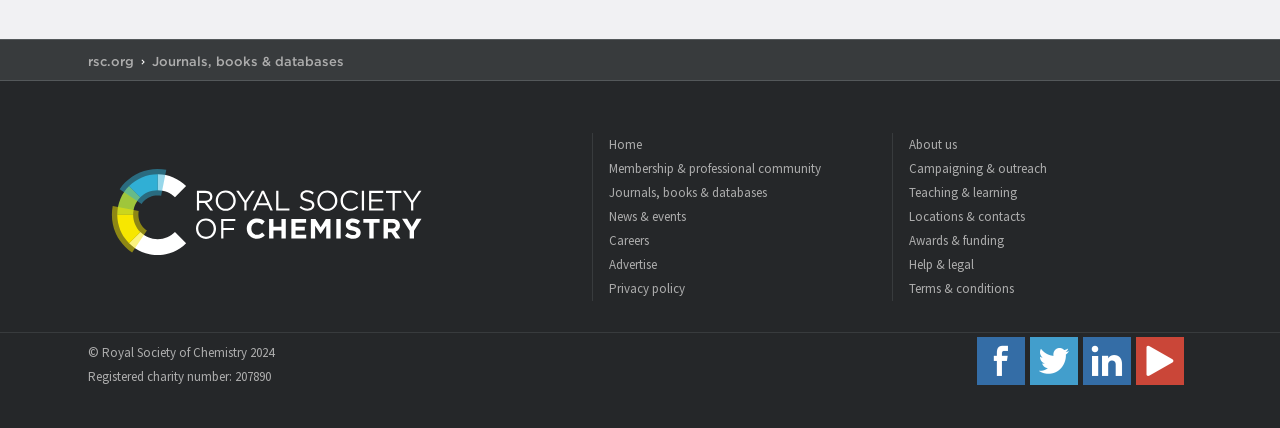What is the name of the organization?
Provide a detailed and well-explained answer to the question.

The name of the organization can be determined by looking at the image element with the description 'Royal Society of Chemistry homepage' and the static text element with the content '© Royal Society of Chemistry 2024'.